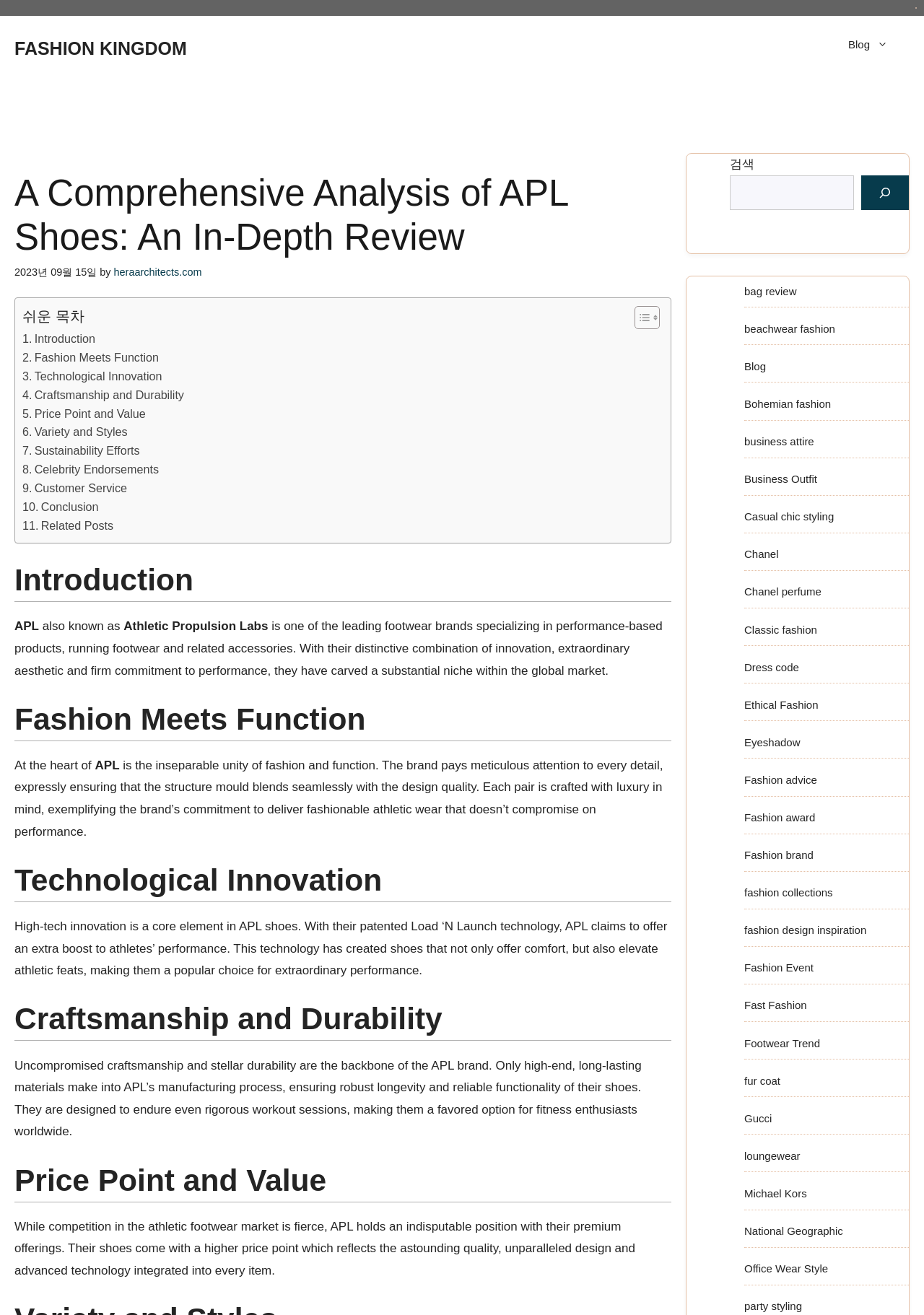What is the brand name of the shoes being reviewed?
Please use the visual content to give a single word or phrase answer.

APL